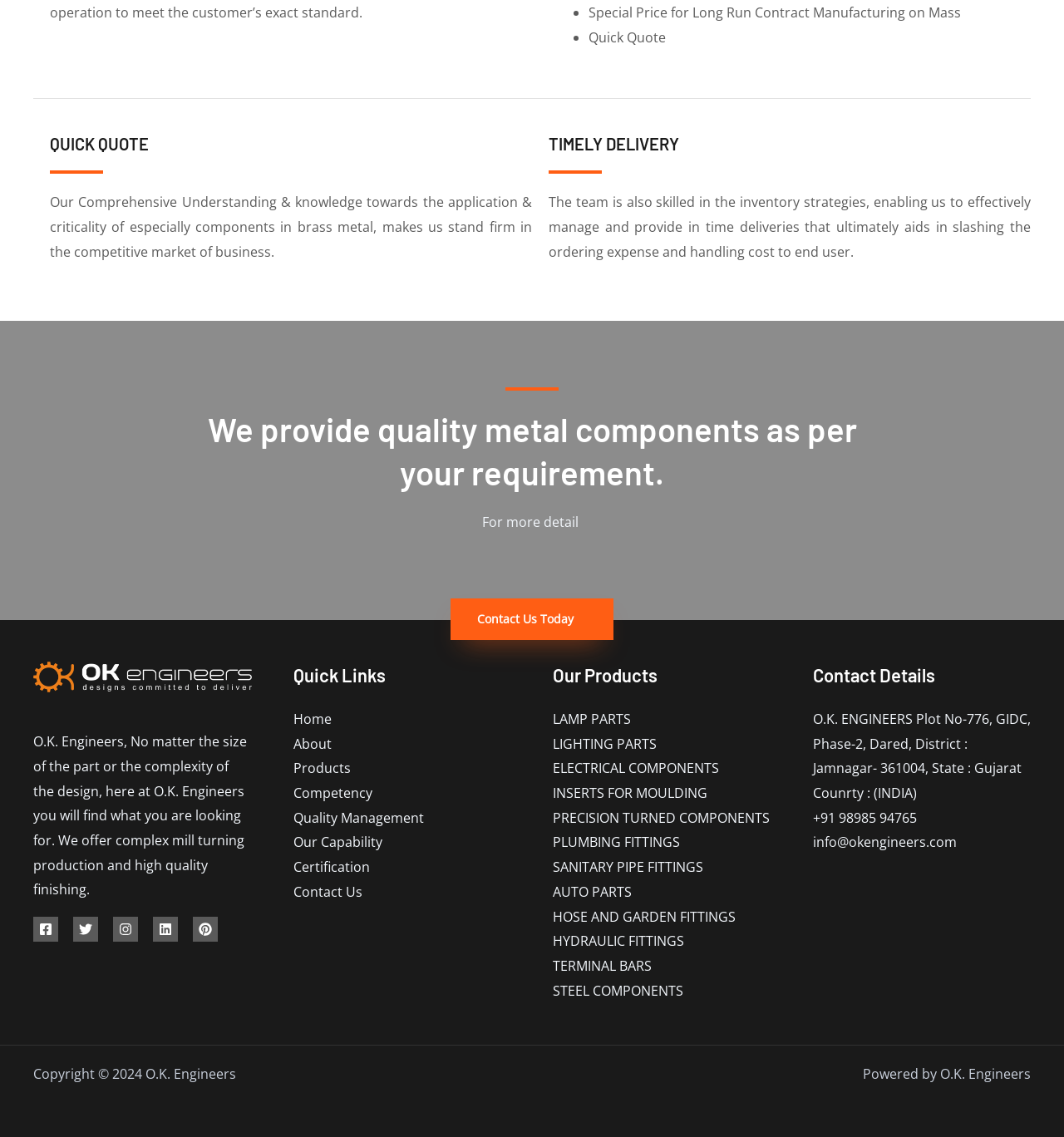Identify the bounding box coordinates of the section to be clicked to complete the task described by the following instruction: "View Home page". The coordinates should be four float numbers between 0 and 1, formatted as [left, top, right, bottom].

[0.275, 0.624, 0.311, 0.64]